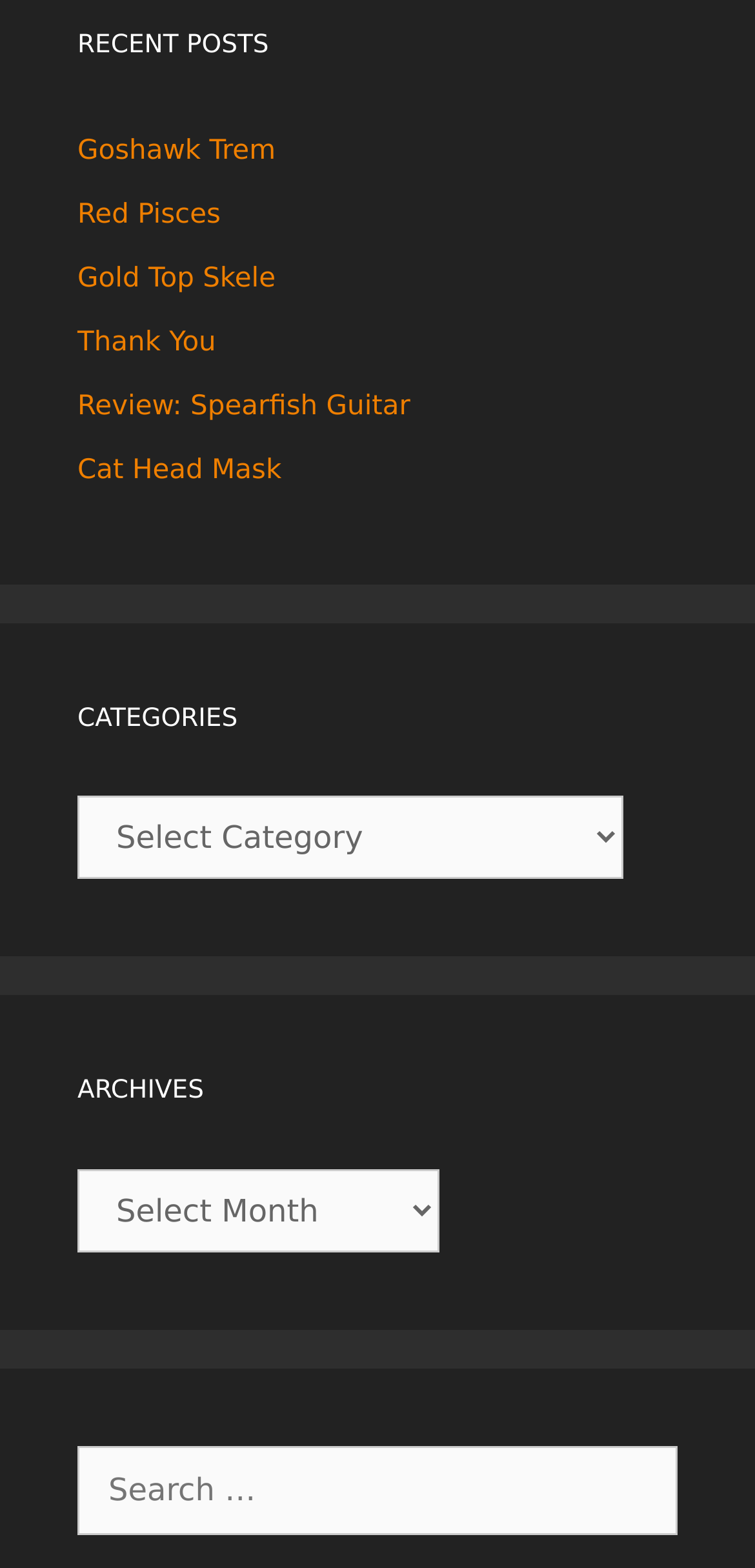Show the bounding box coordinates for the element that needs to be clicked to execute the following instruction: "search for something". Provide the coordinates in the form of four float numbers between 0 and 1, i.e., [left, top, right, bottom].

[0.103, 0.922, 0.897, 0.979]